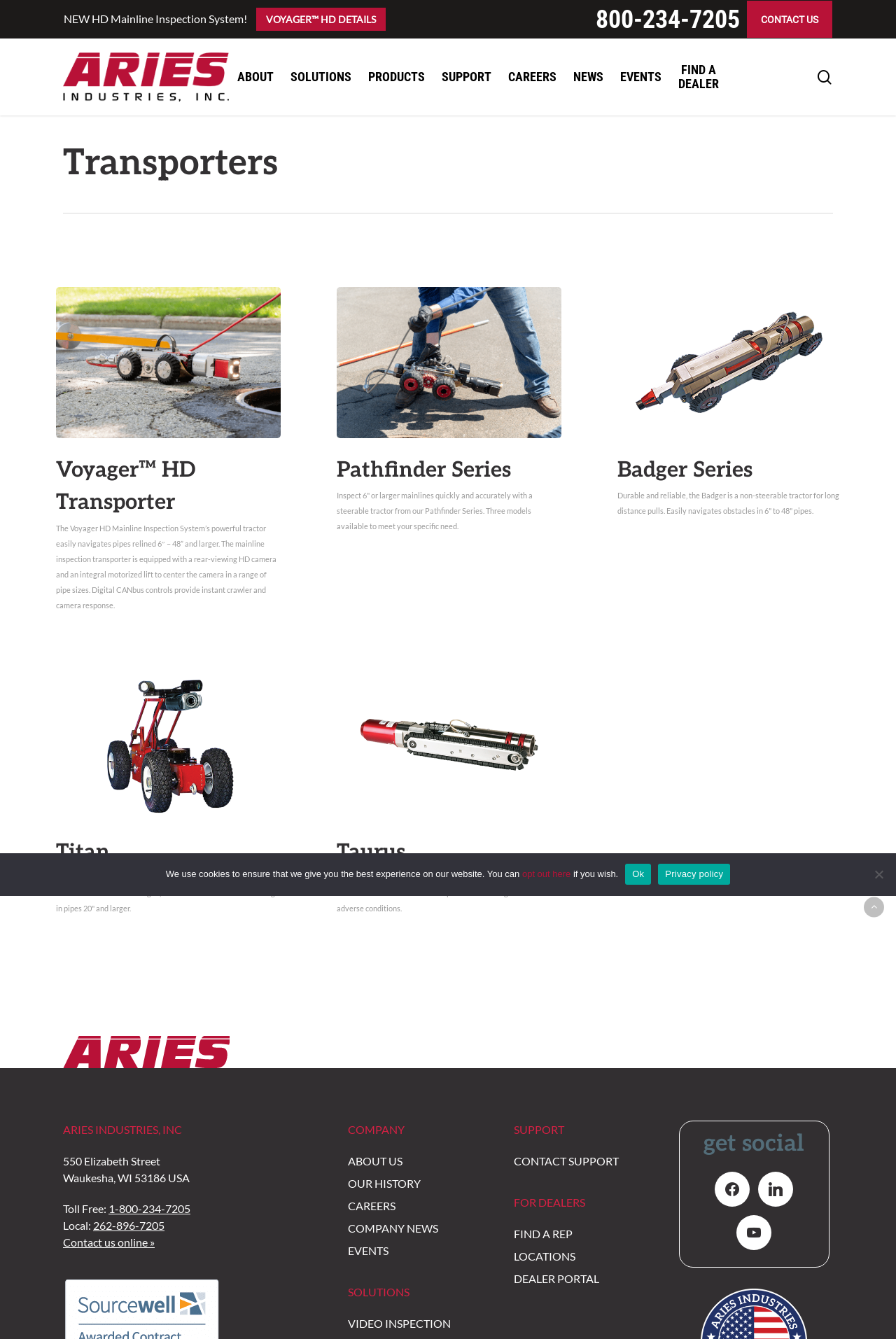Using the webpage screenshot and the element description alt="Aries Industries", determine the bounding box coordinates. Specify the coordinates in the format (top-left x, top-left y, bottom-right x, bottom-right y) with values ranging from 0 to 1.

[0.07, 0.039, 0.256, 0.076]